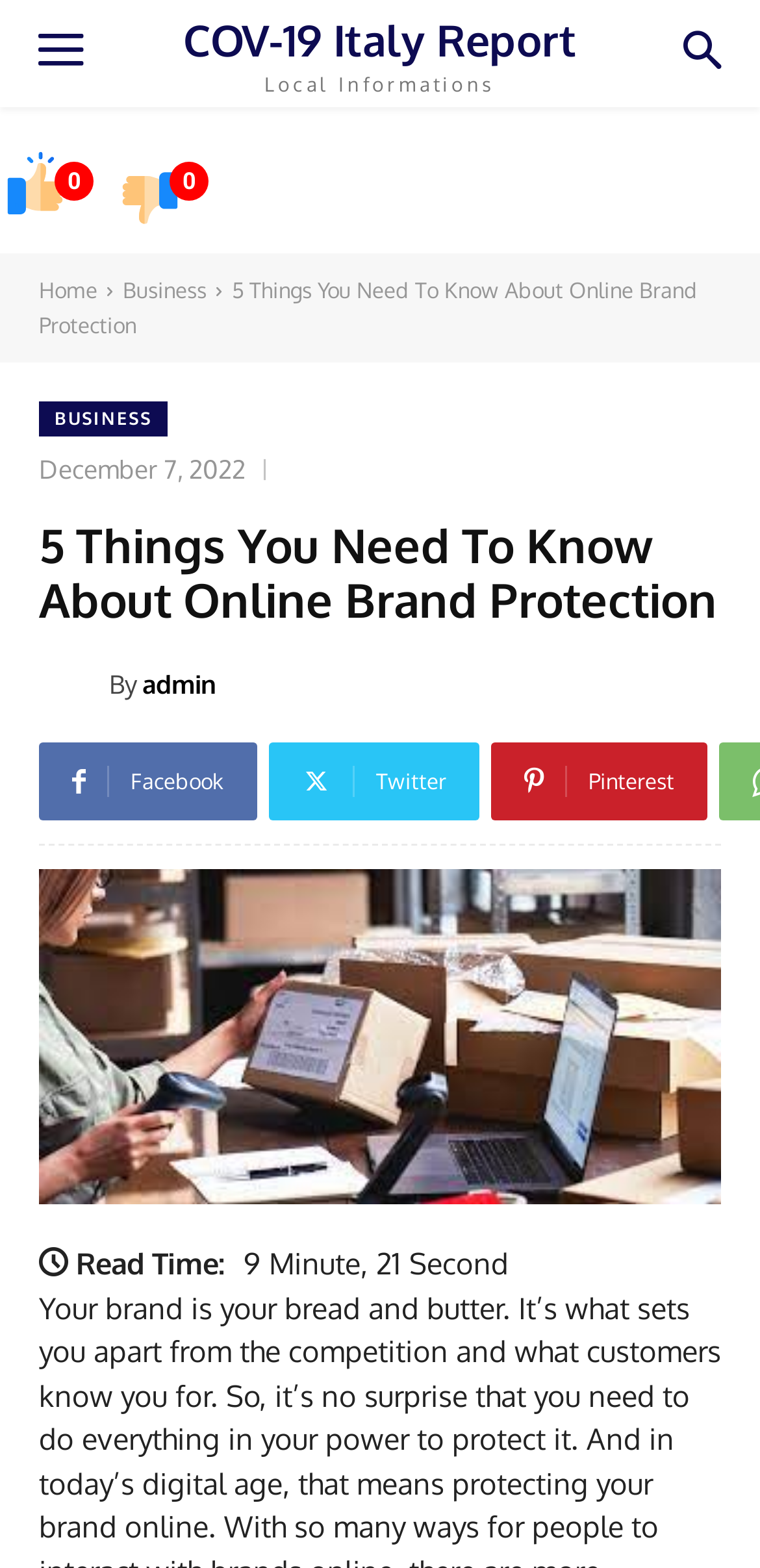What social media platforms are available for sharing the blog post?
Answer the question with a single word or phrase, referring to the image.

Facebook, Twitter, Pinterest